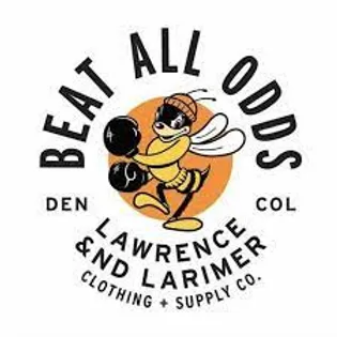Offer a comprehensive description of the image.

The image features a vibrant logo for Lawrence & Larimer, a clothing and supply company based in Denver, Colorado. Central to the design is an energetic cartoon bee, outfitted with a cap and boxing gloves, symbolizing resilience and determination. The bee is depicted in a dynamic pose, as if ready to take on challenges. Surrounding the bee, the bold text reads "BEAT ALL ODDS" at the top, emphasizing a motivational message. Below, the names "LAWRENCE & LARIMER" and "CLOTHING + SUPPLY CO." are featured prominently, highlighting the brand's identity and mission. The warm orange background adds a lively touch, creating a distinctive and memorable visual that resonates with the ethos of the company.